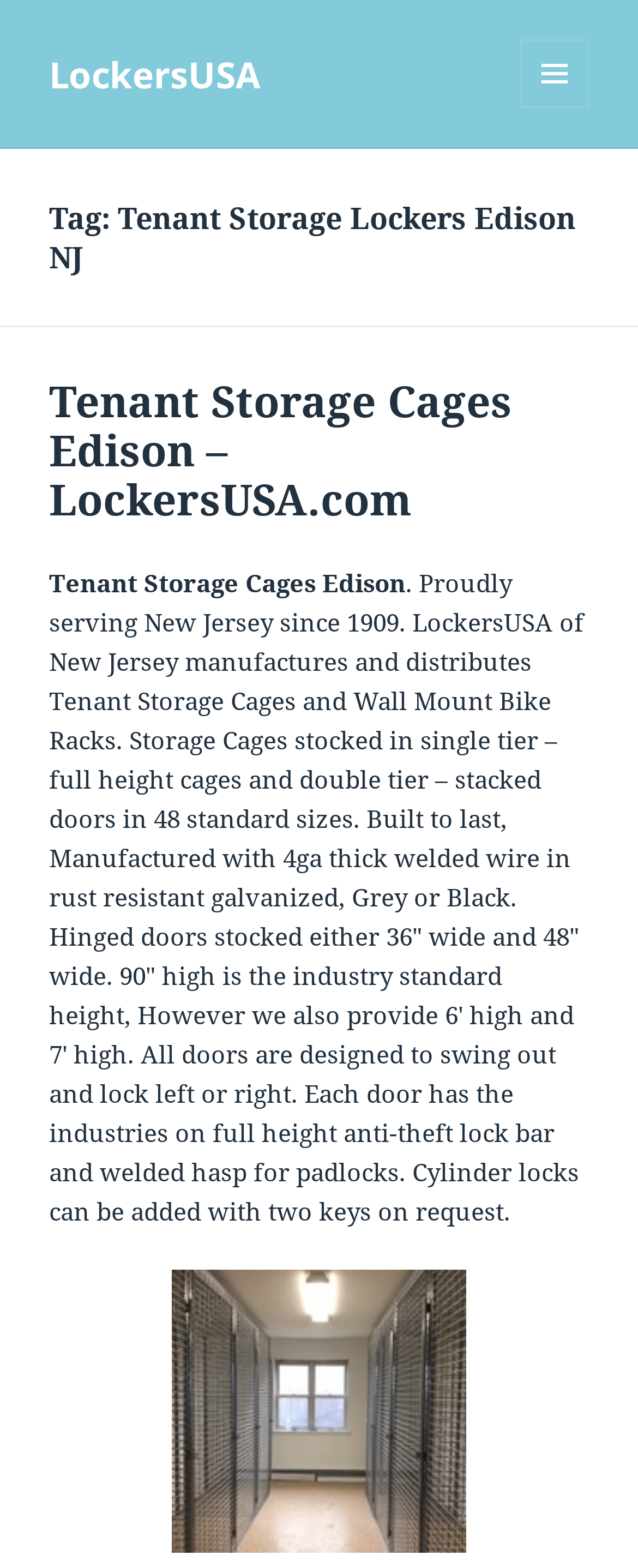What is the company name?
Please craft a detailed and exhaustive response to the question.

The company name is LockersUSA, which can be found in the top-left corner of the webpage as a link.